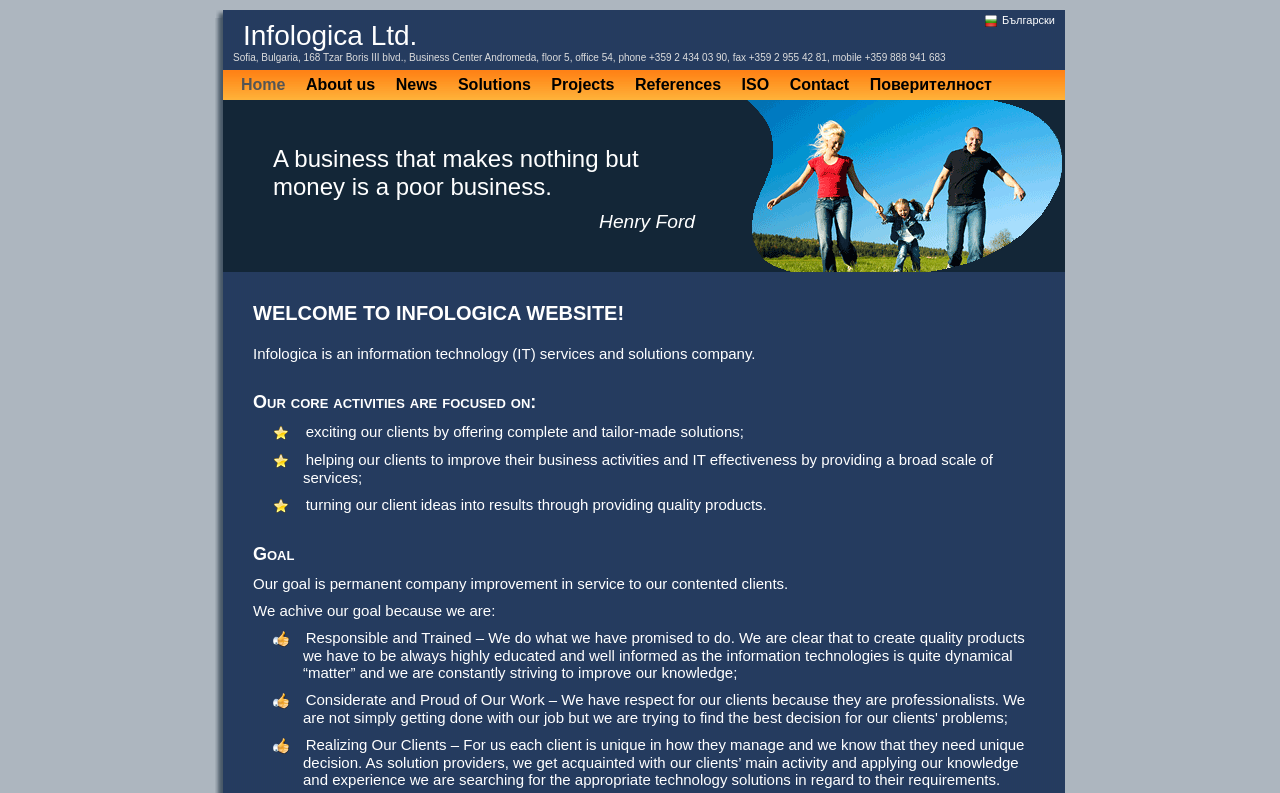What is the title or heading displayed on the webpage?

WELCOME TO INFOLOGICA WEBSITE!